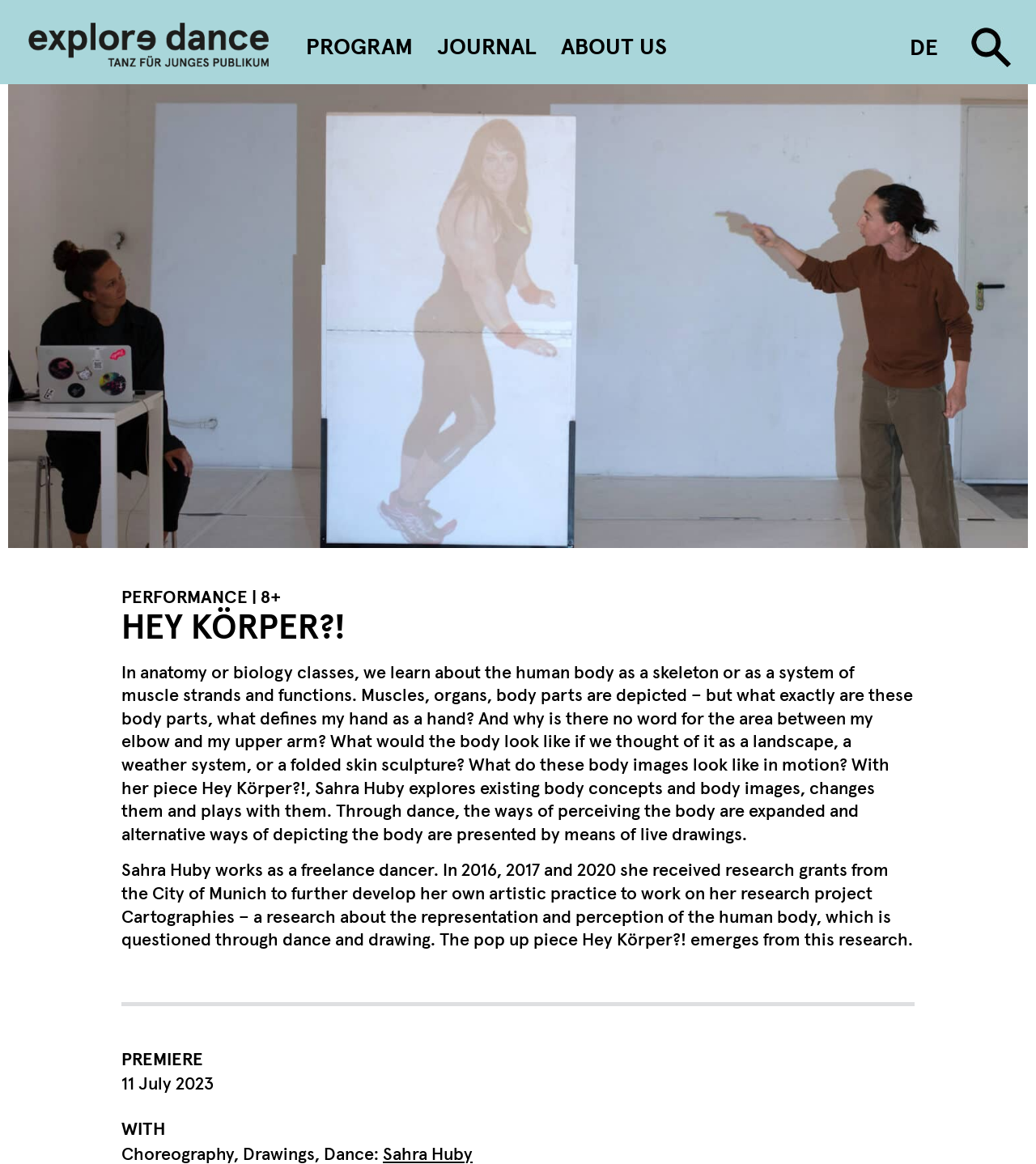Determine the bounding box for the described UI element: "DE".

[0.871, 0.028, 0.912, 0.055]